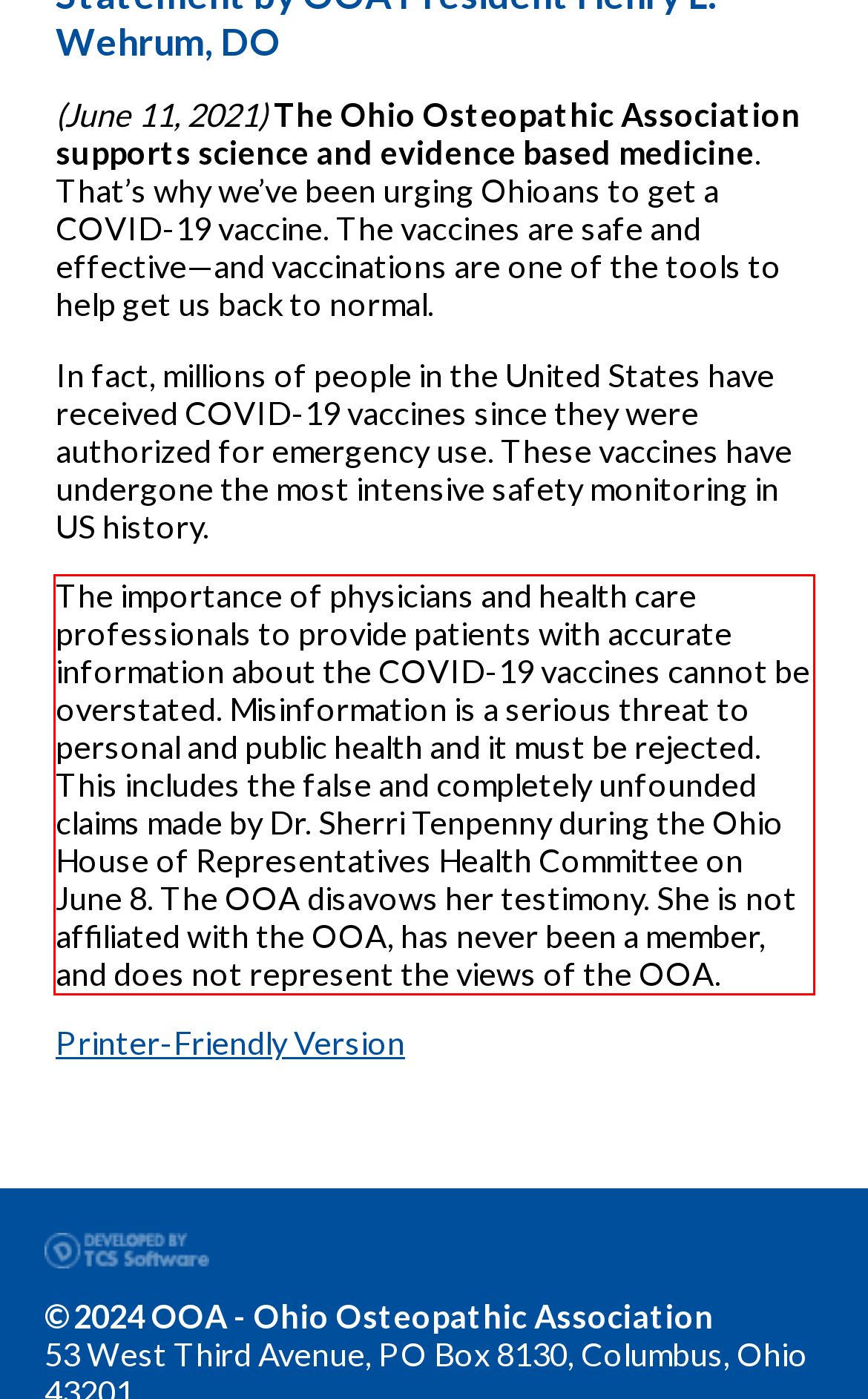In the screenshot of the webpage, find the red bounding box and perform OCR to obtain the text content restricted within this red bounding box.

The importance of physicians and health care professionals to provide patients with accurate information about the COVID-19 vaccines cannot be overstated. Misinformation is a serious threat to personal and public health and it must be rejected. This includes the false and completely unfounded claims made by Dr. Sherri Tenpenny during the Ohio House of Representatives Health Committee on June 8. The OOA disavows her testimony. She is not affiliated with the OOA, has never been a member, and does not represent the views of the OOA.